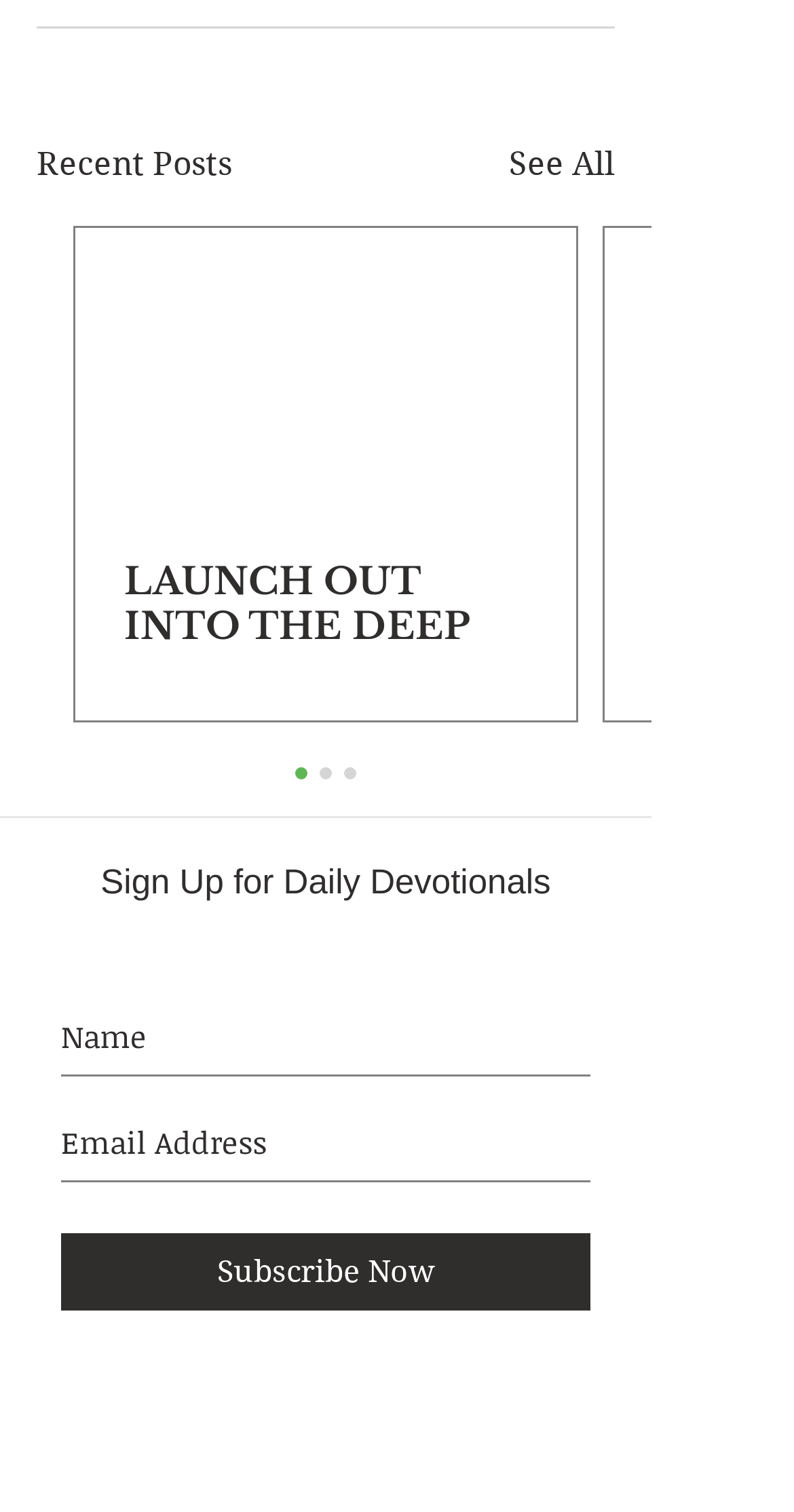Find the bounding box coordinates of the element's region that should be clicked in order to follow the given instruction: "Click on 'LAUNCH OUT INTO THE DEEP'". The coordinates should consist of four float numbers between 0 and 1, i.e., [left, top, right, bottom].

[0.156, 0.37, 0.664, 0.429]